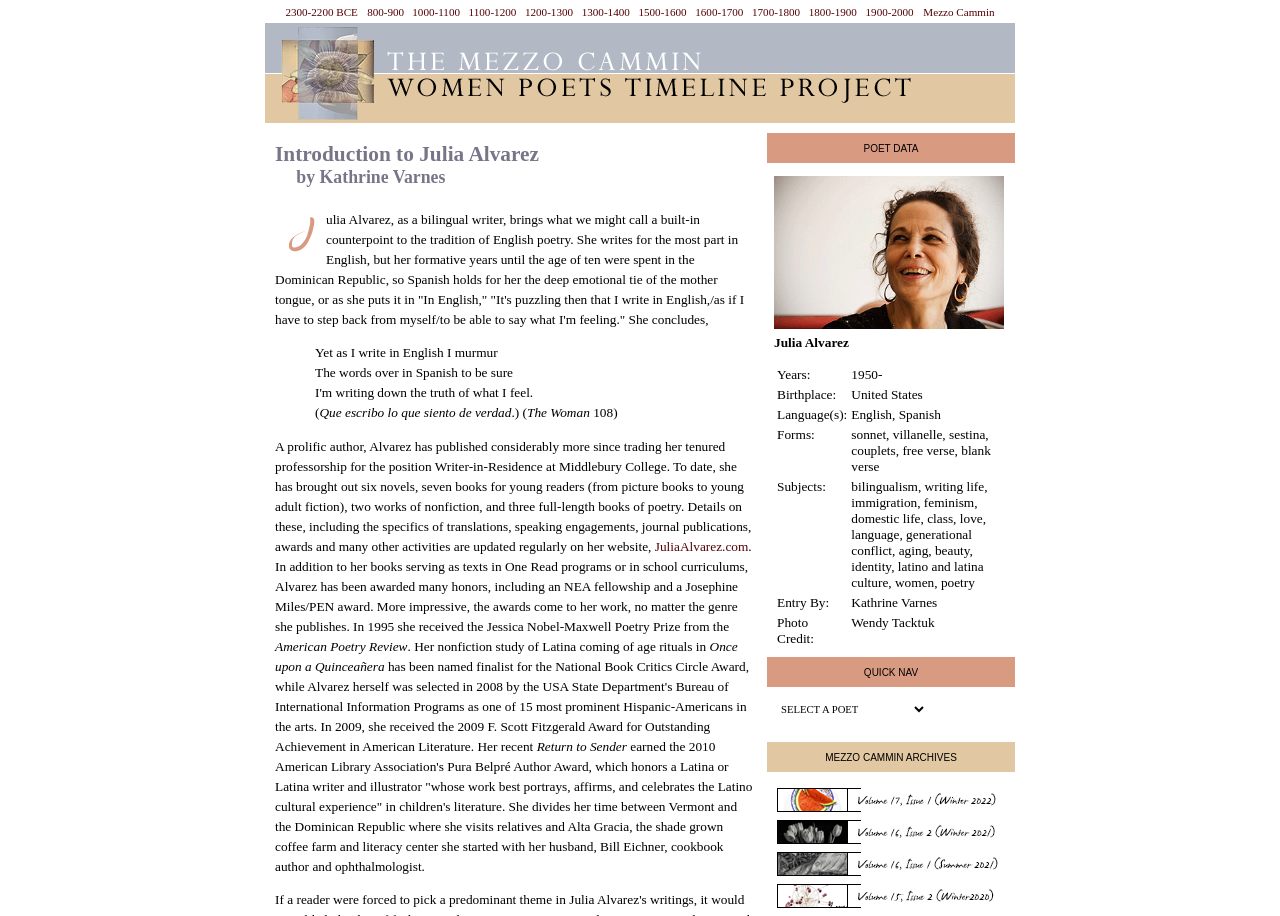How many novels has Julia Alvarez published?
Please give a well-detailed answer to the question.

I found this information in the text, where it states that Julia Alvarez has published 'six novels, seven books for young readers... and two works of nonfiction'.